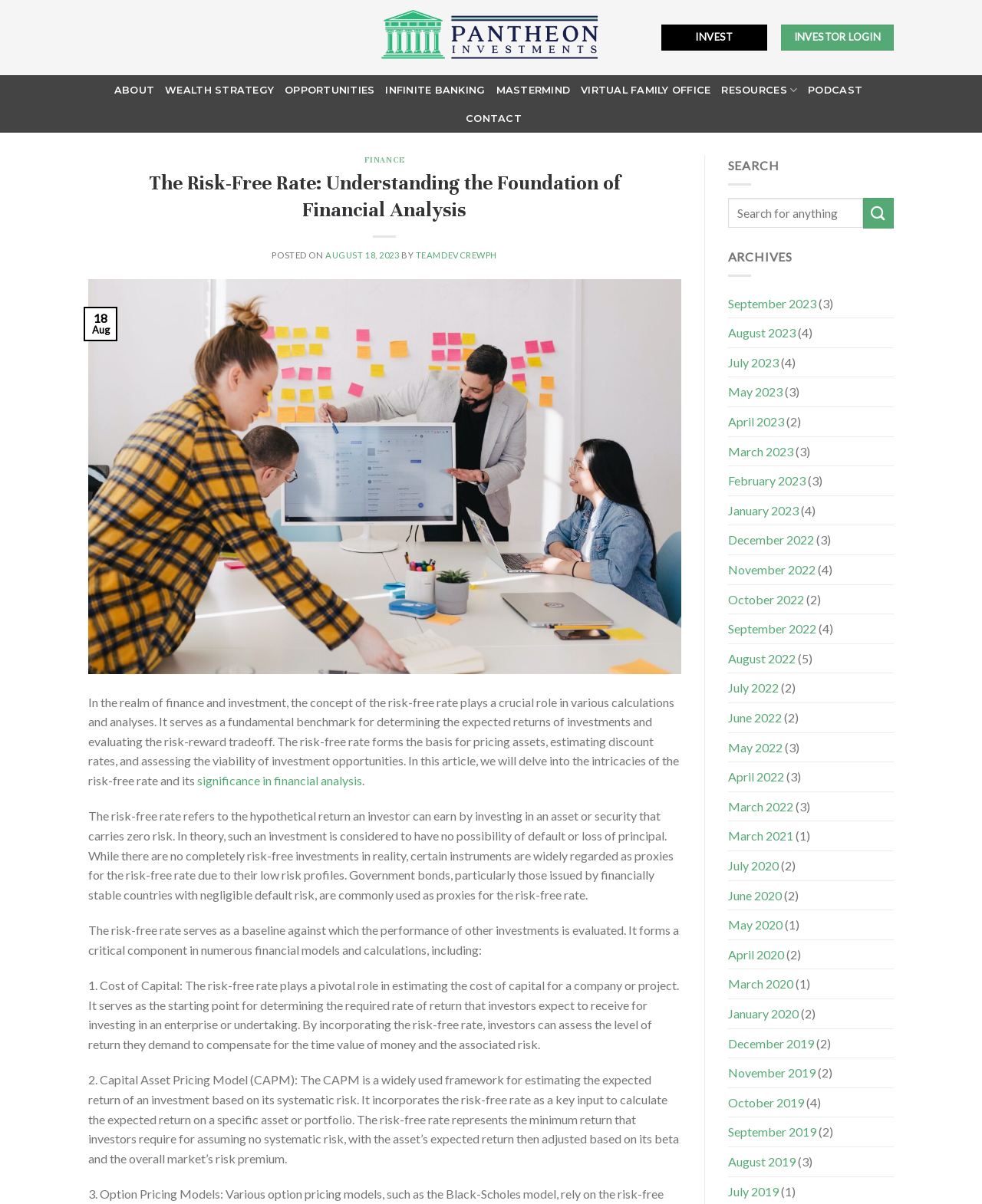From the webpage screenshot, identify the region described by teamdevcrewph. Provide the bounding box coordinates as (top-left x, top-left y, bottom-right x, bottom-right y), with each value being a floating point number between 0 and 1.

[0.423, 0.208, 0.506, 0.216]